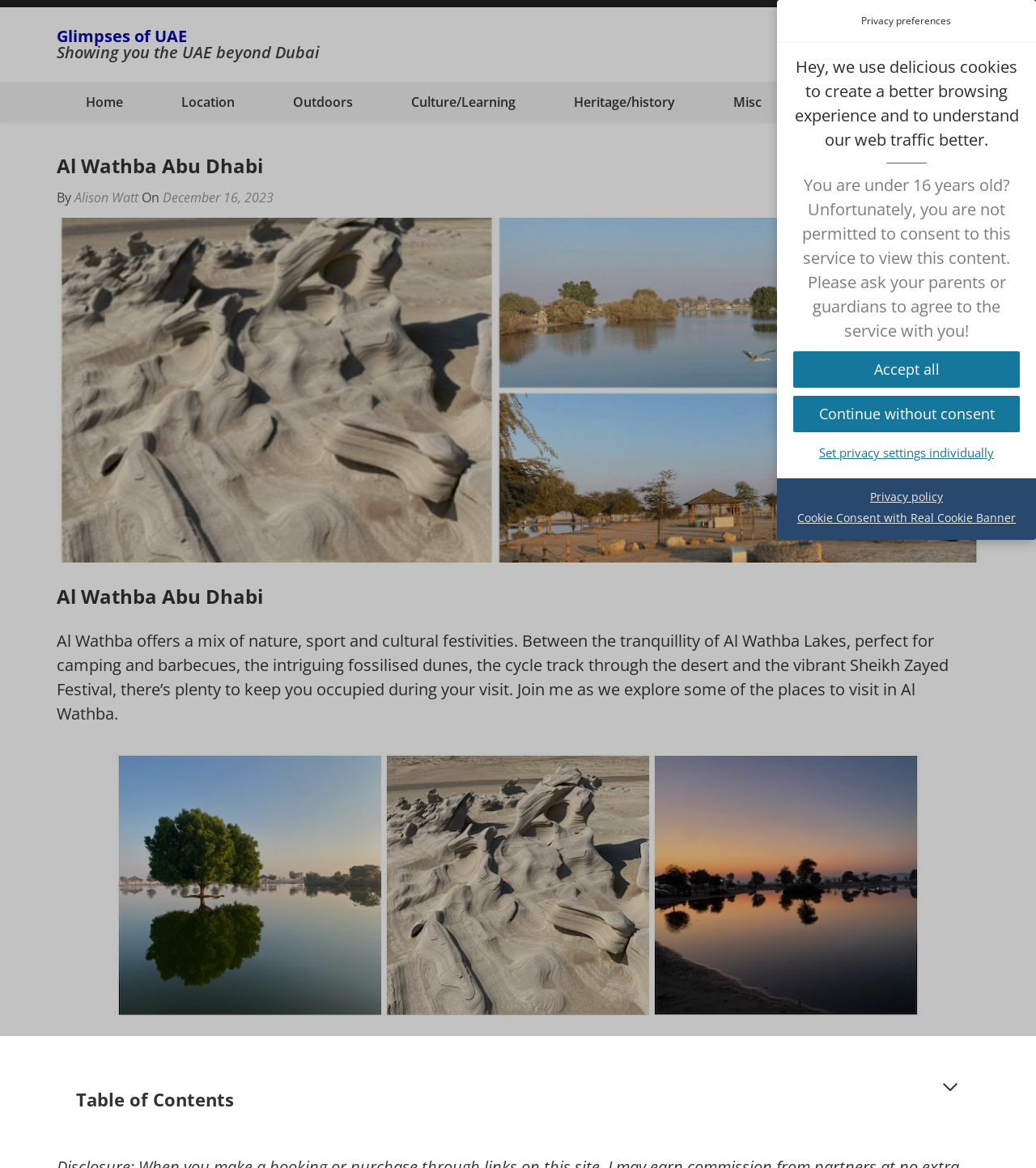Please provide a comprehensive answer to the question based on the screenshot: What is the topic of the link at the bottom of the dialog box?

The link at the bottom of the dialog box is related to the website's privacy policy, which provides more information about how the website handles user data and cookies.